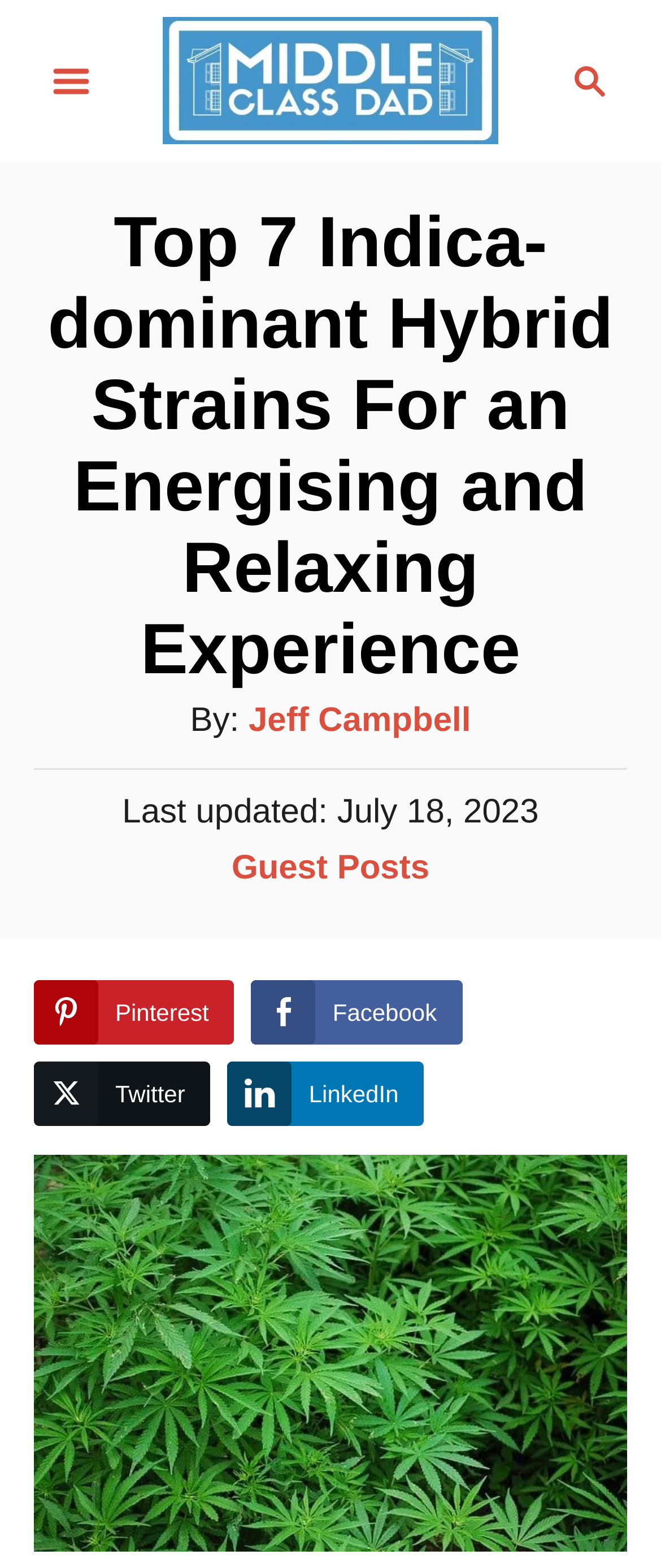How many social media share buttons are there?
Refer to the image and respond with a one-word or short-phrase answer.

4